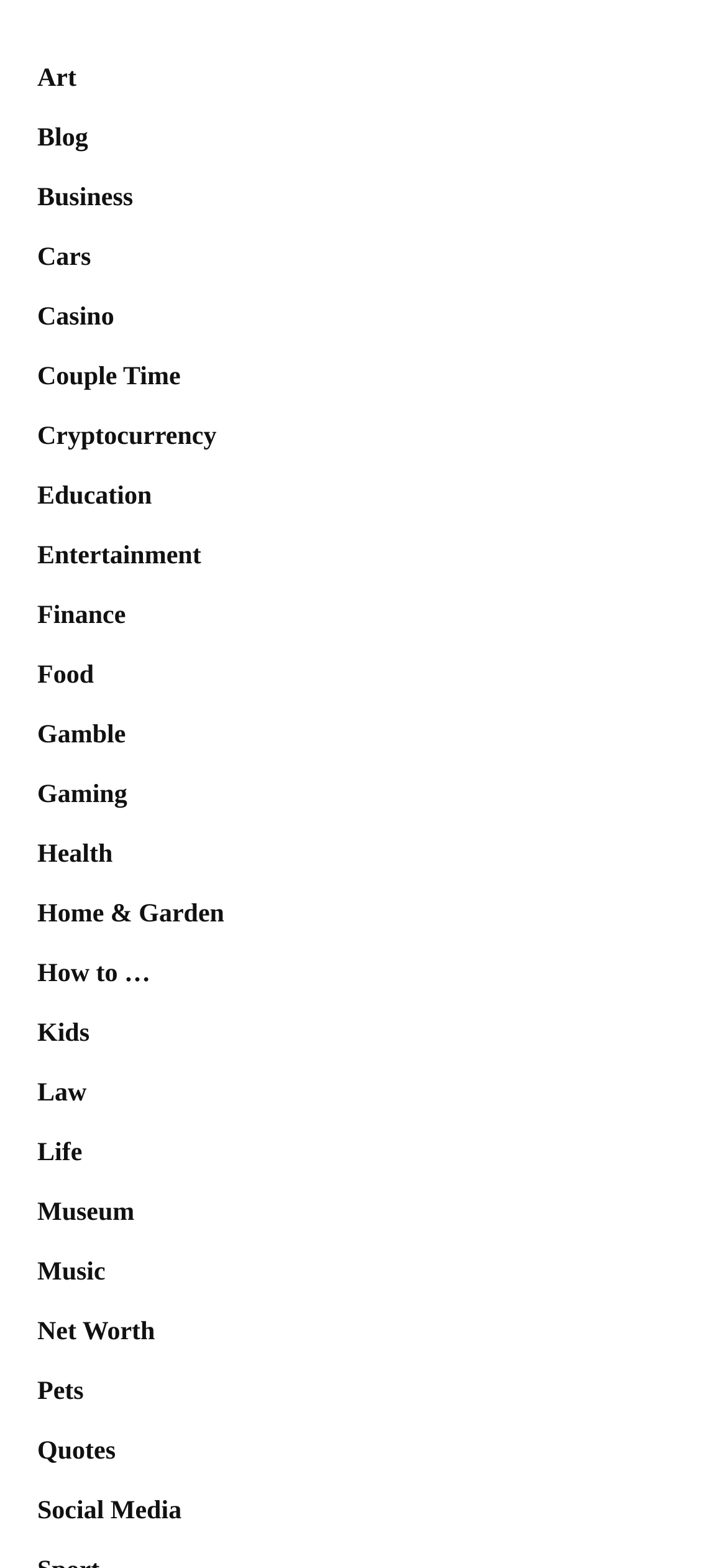Find the bounding box coordinates of the element you need to click on to perform this action: 'Browse the 'Quotes' section'. The coordinates should be represented by four float values between 0 and 1, in the format [left, top, right, bottom].

[0.051, 0.917, 0.159, 0.935]